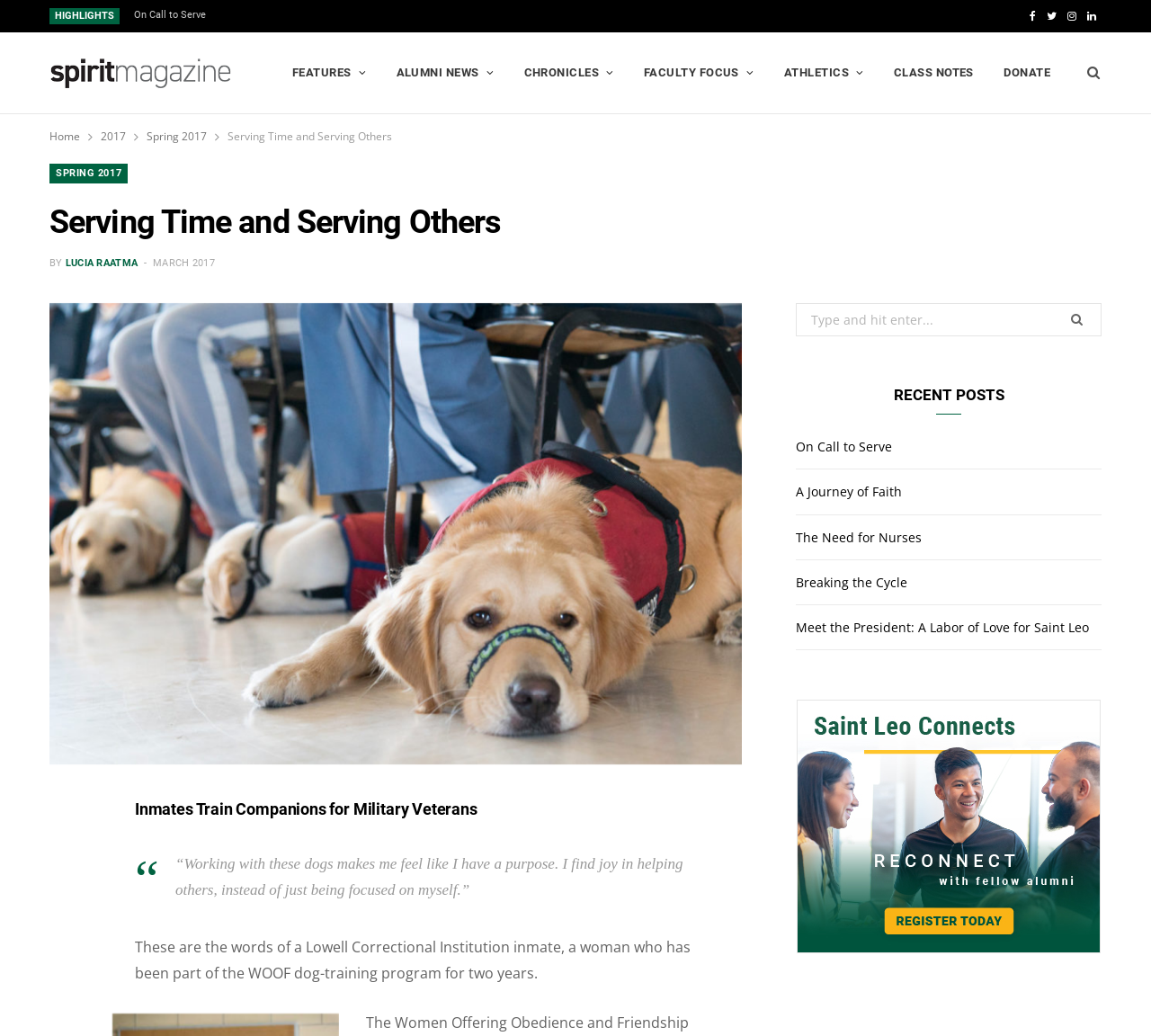What is the purpose of the WOOF dog-training program?
Analyze the screenshot and provide a detailed answer to the question.

According to the quote from the inmate, 'Working with these dogs makes me feel like I have a purpose. I find joy in helping others, instead of just being focused on myself.' This suggests that the purpose of the WOOF dog-training program is to help others, in this case, military veterans.